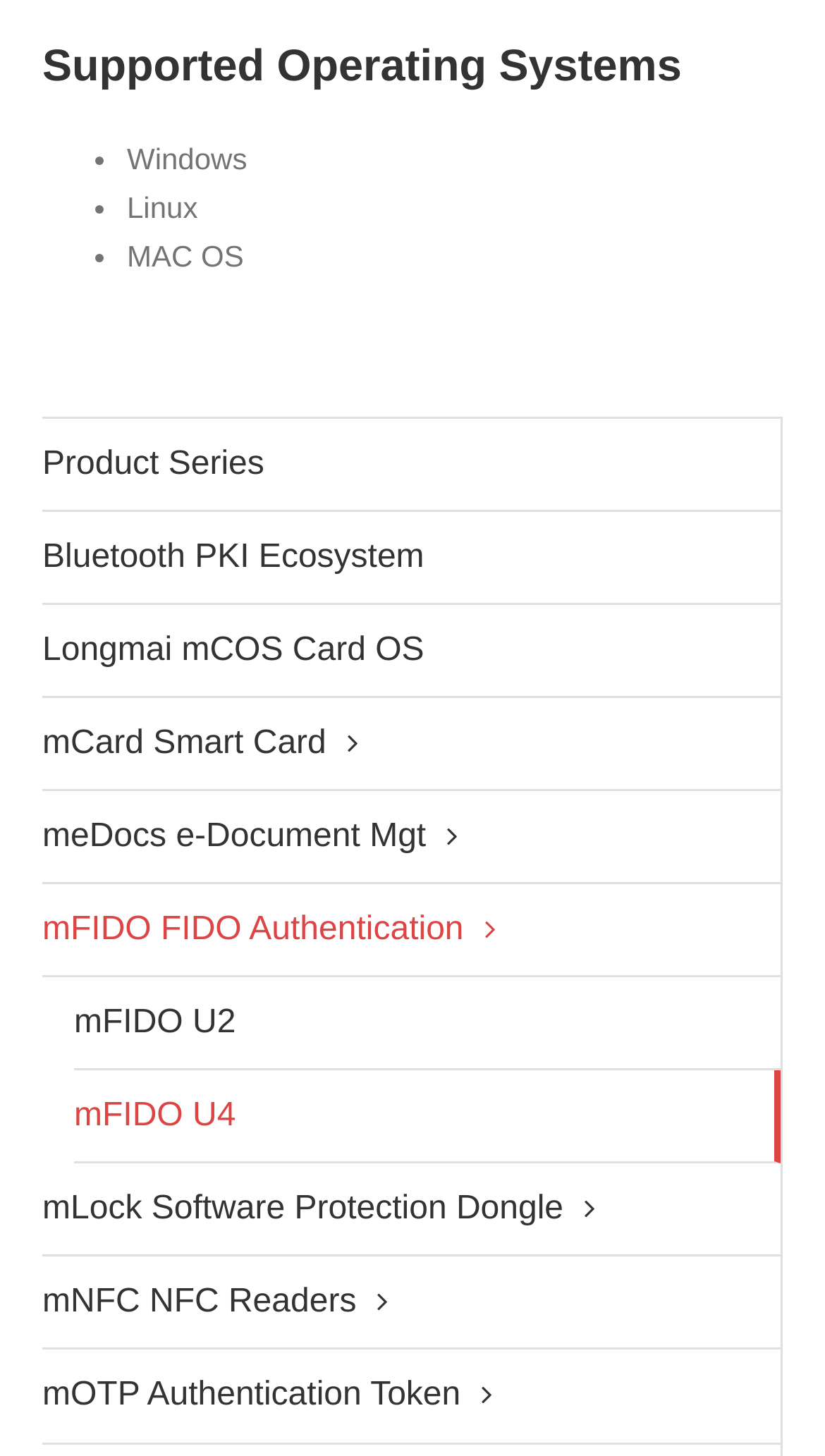What is the purpose of the webpage?
Identify the answer in the screenshot and reply with a single word or phrase.

Product information